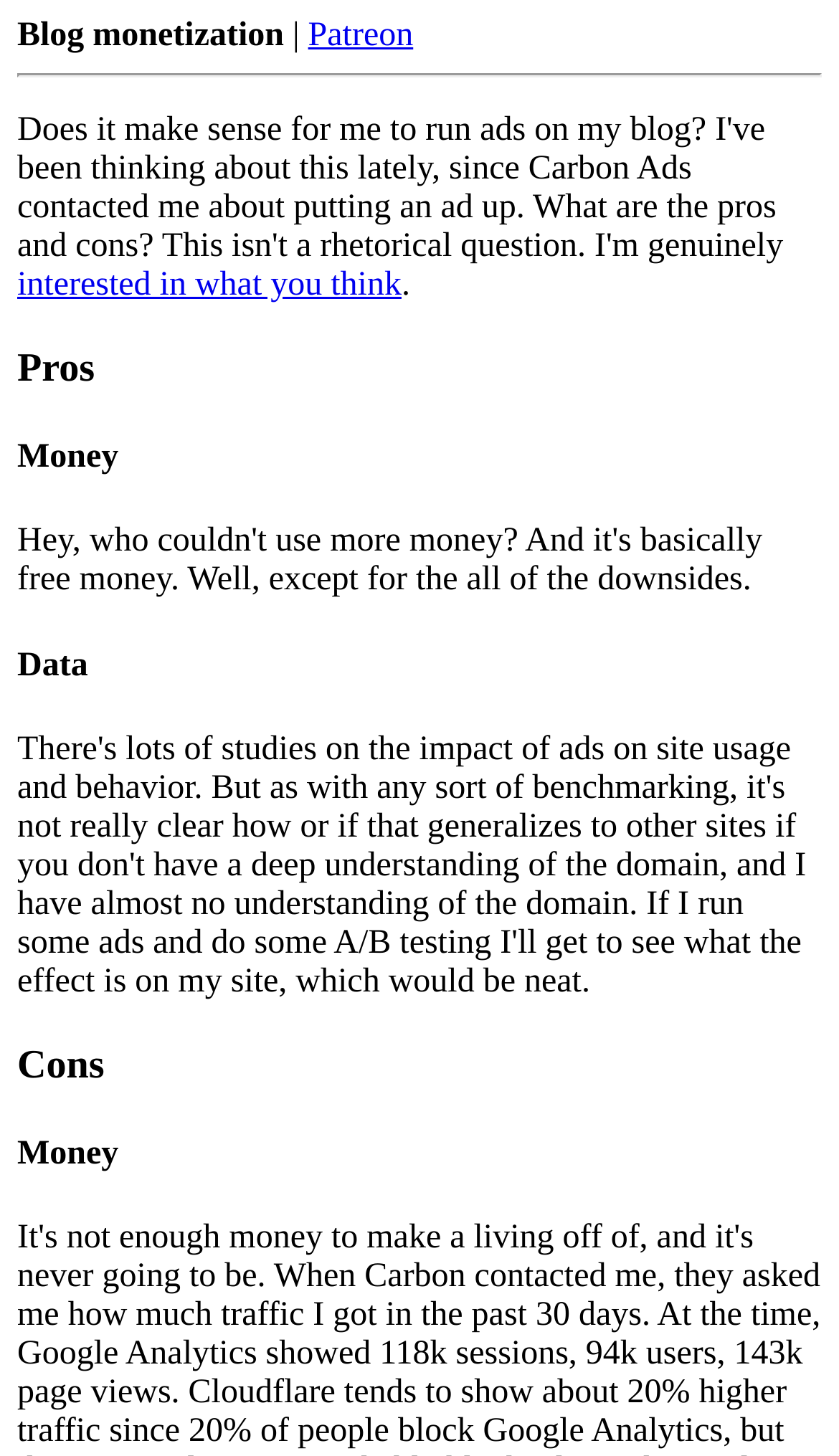Please determine the bounding box coordinates, formatted as (top-left x, top-left y, bottom-right x, bottom-right y), with all values as floating point numbers between 0 and 1. Identify the bounding box of the region described as: Mayfair Executive Business Centre

None